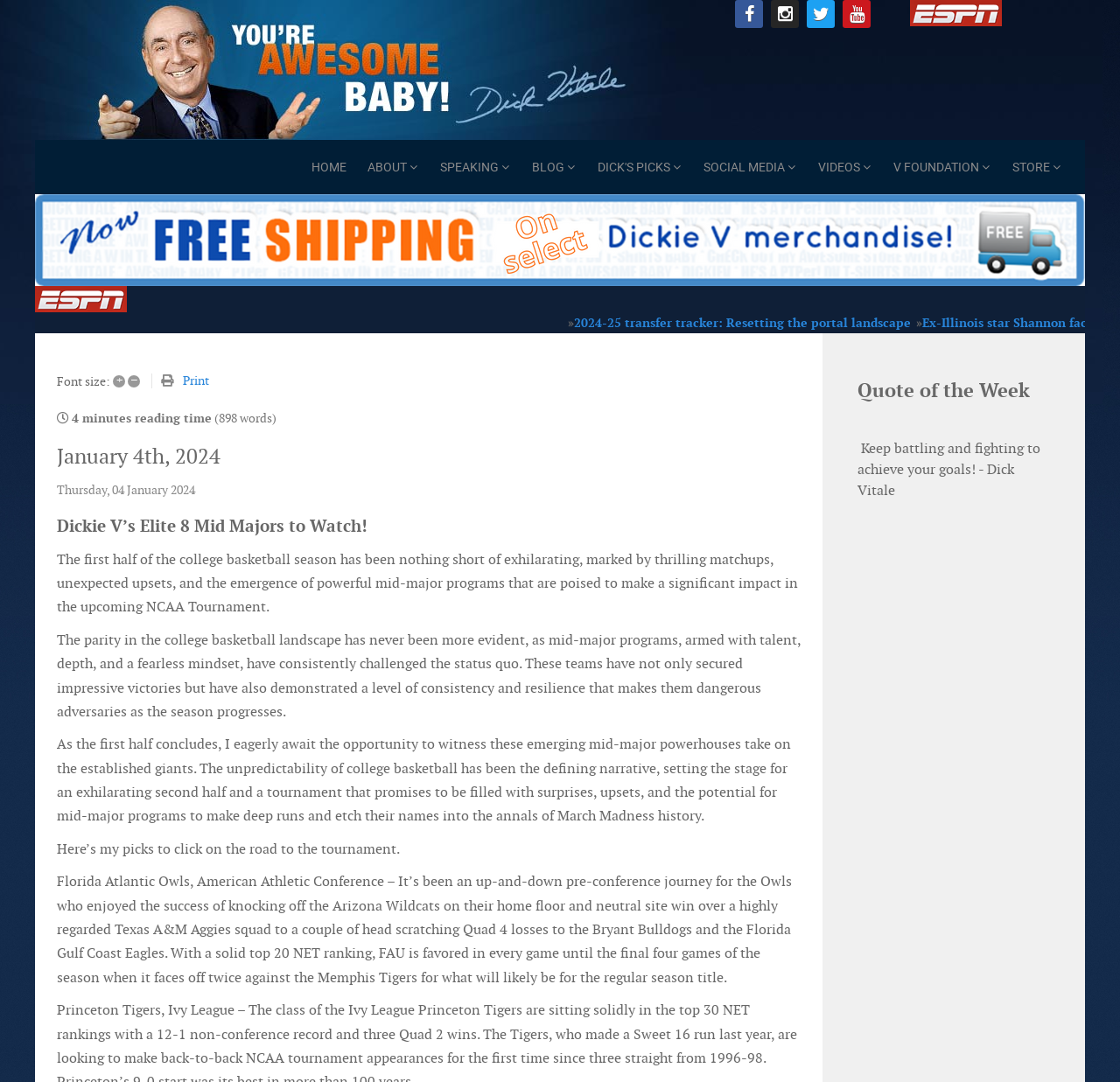Please give a short response to the question using one word or a phrase:
What is the quote of the week?

Keep battling and fighting to achieve your goals!